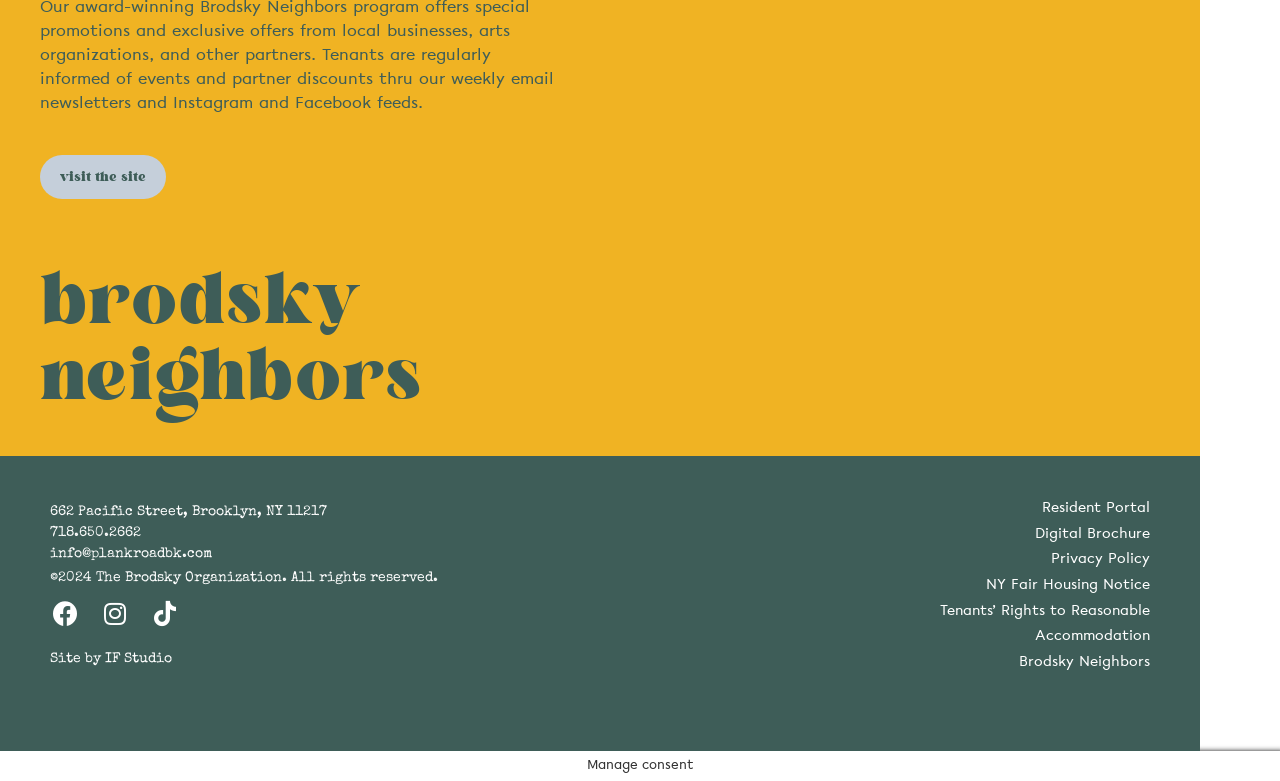Using the provided element description "visit the site", determine the bounding box coordinates of the UI element.

[0.031, 0.198, 0.13, 0.254]